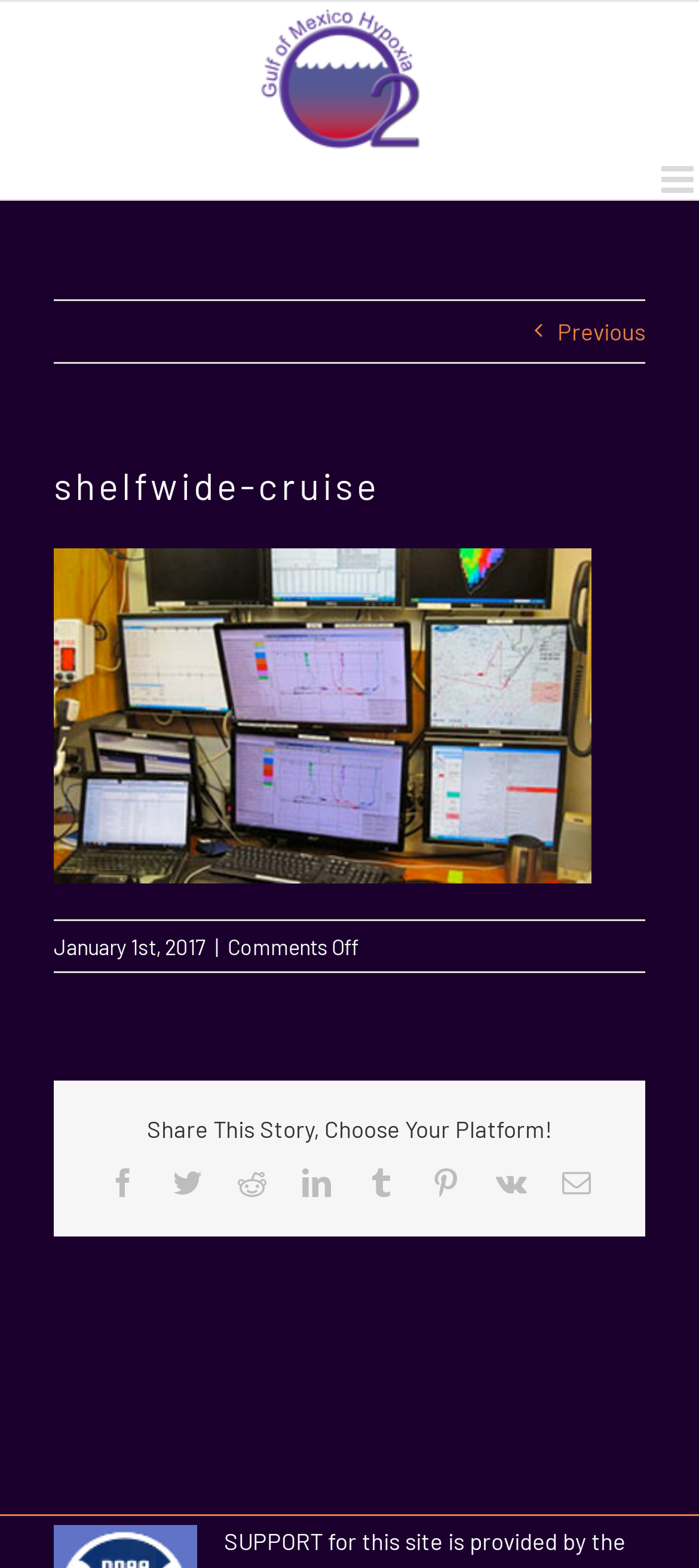Give a one-word or one-phrase response to the question:
What is the date of the article?

January 1st, 2017